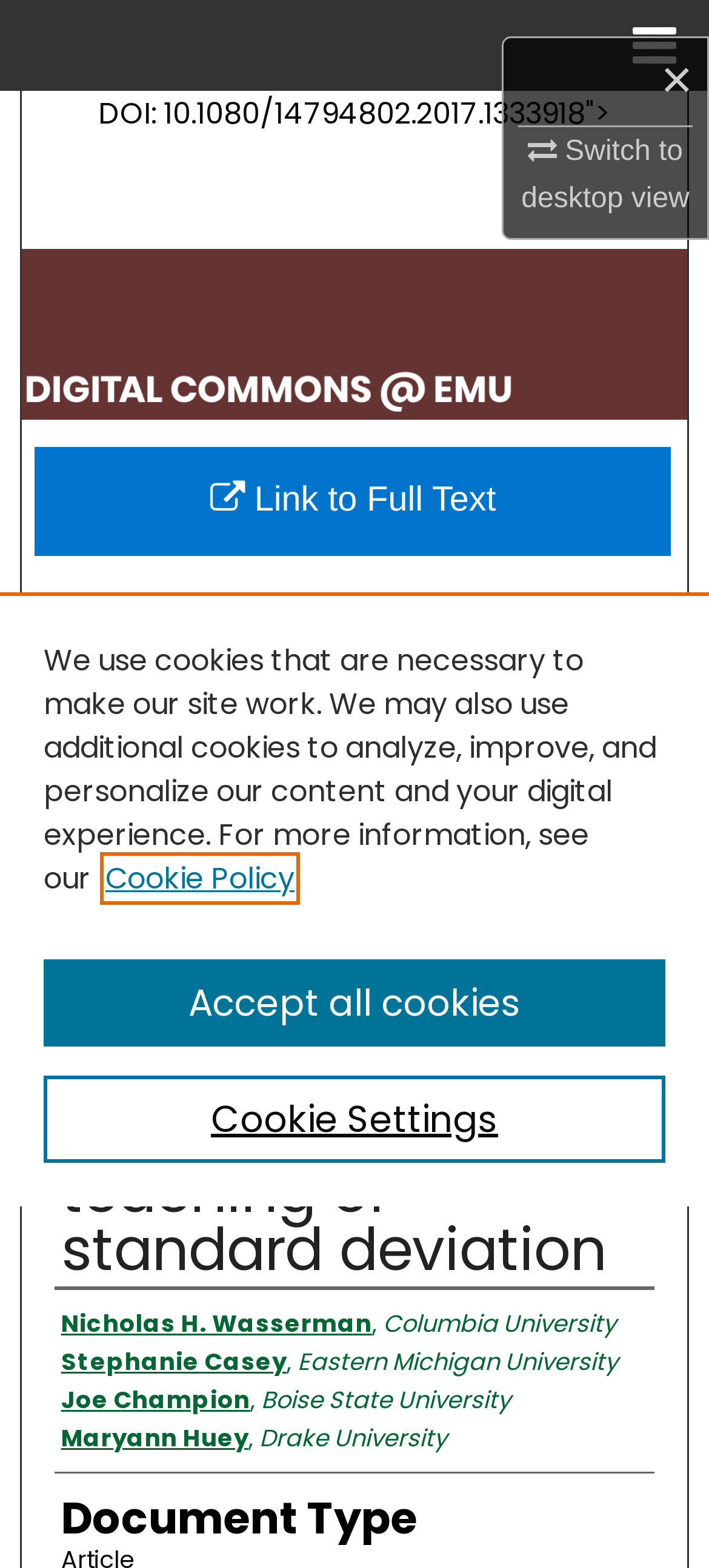What is the name of the university of the author Stephanie Casey? Observe the screenshot and provide a one-word or short phrase answer.

Eastern Michigan University